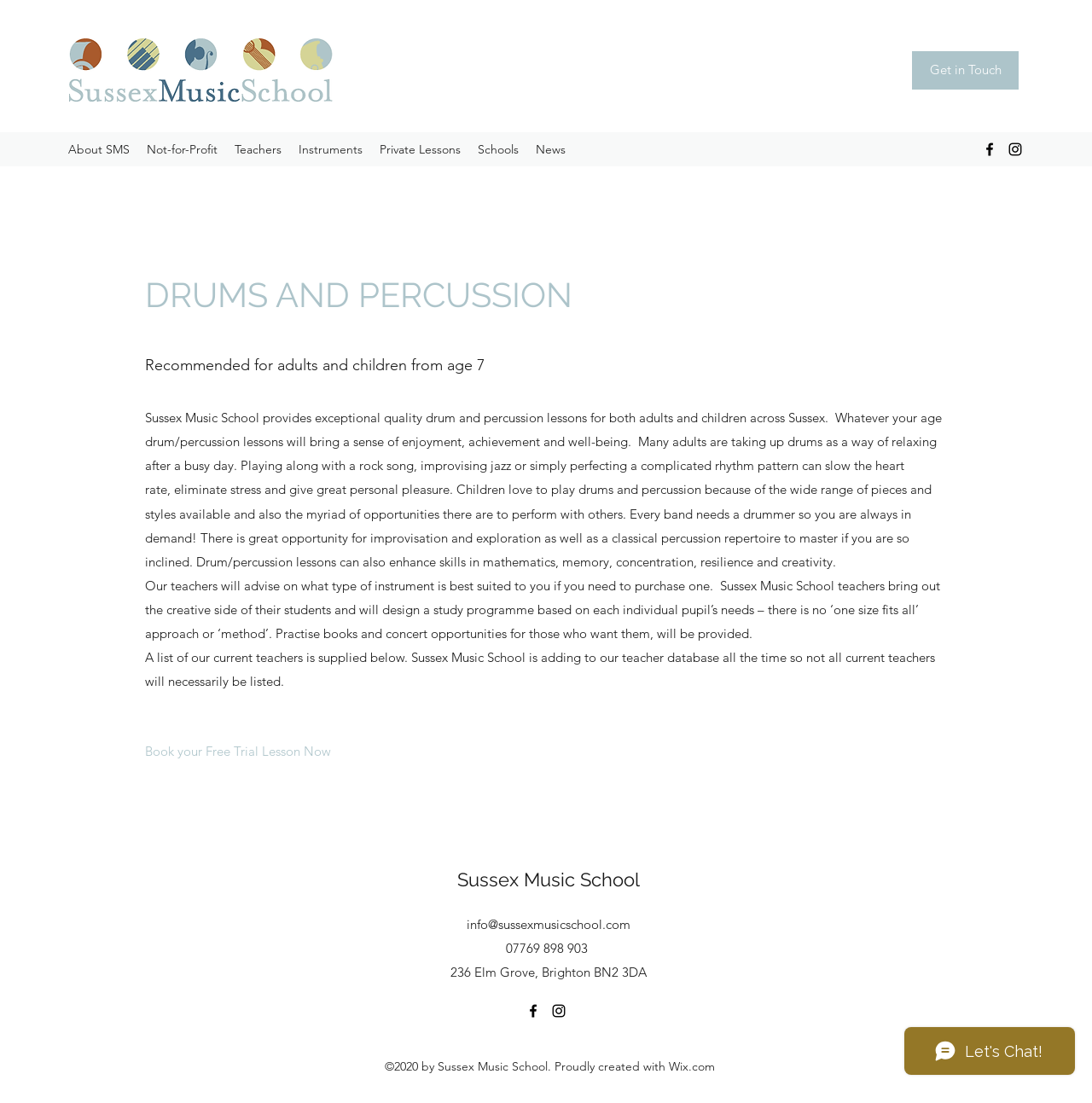What type of lessons does Sussex Music School provide?
Based on the visual content, answer with a single word or a brief phrase.

Drum and percussion lessons